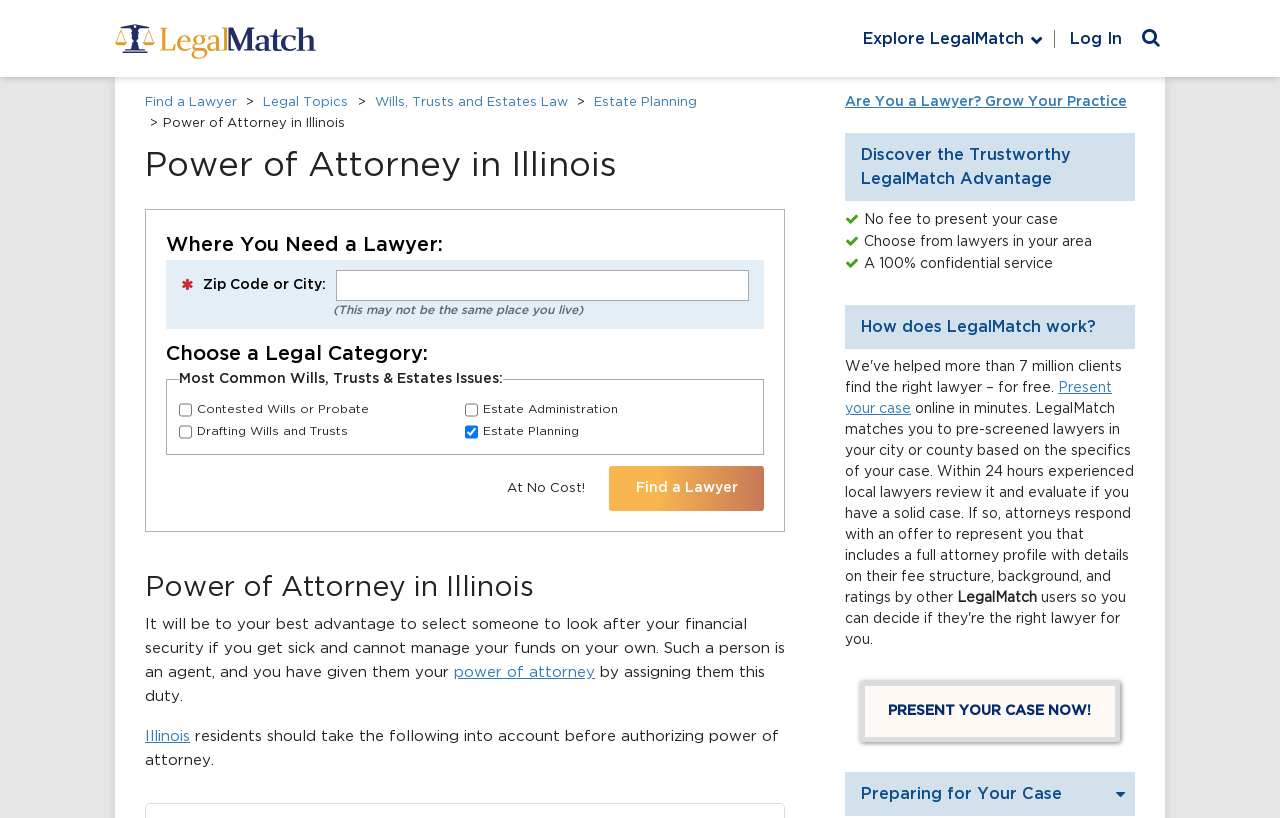What is the benefit of using LegalMatch?
Craft a detailed and extensive response to the question.

The webpage highlights that one of the advantages of using LegalMatch is that there is no fee to present one's case, and other benefits include choosing from lawyers in one's area and a 100% confidential service.